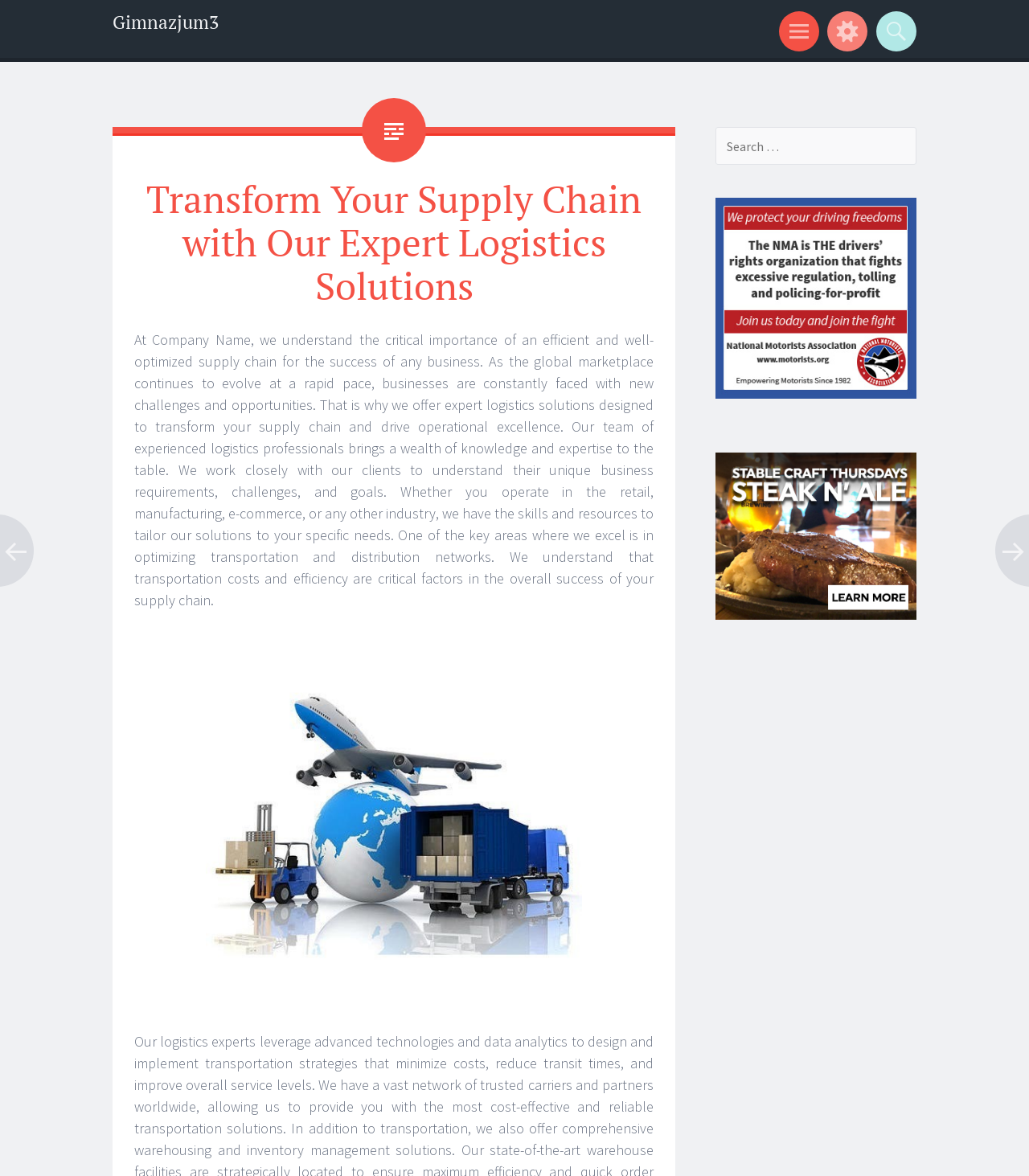Respond to the following question with a brief word or phrase:
What is the theme of the image on the webpage?

Logistics delivery service